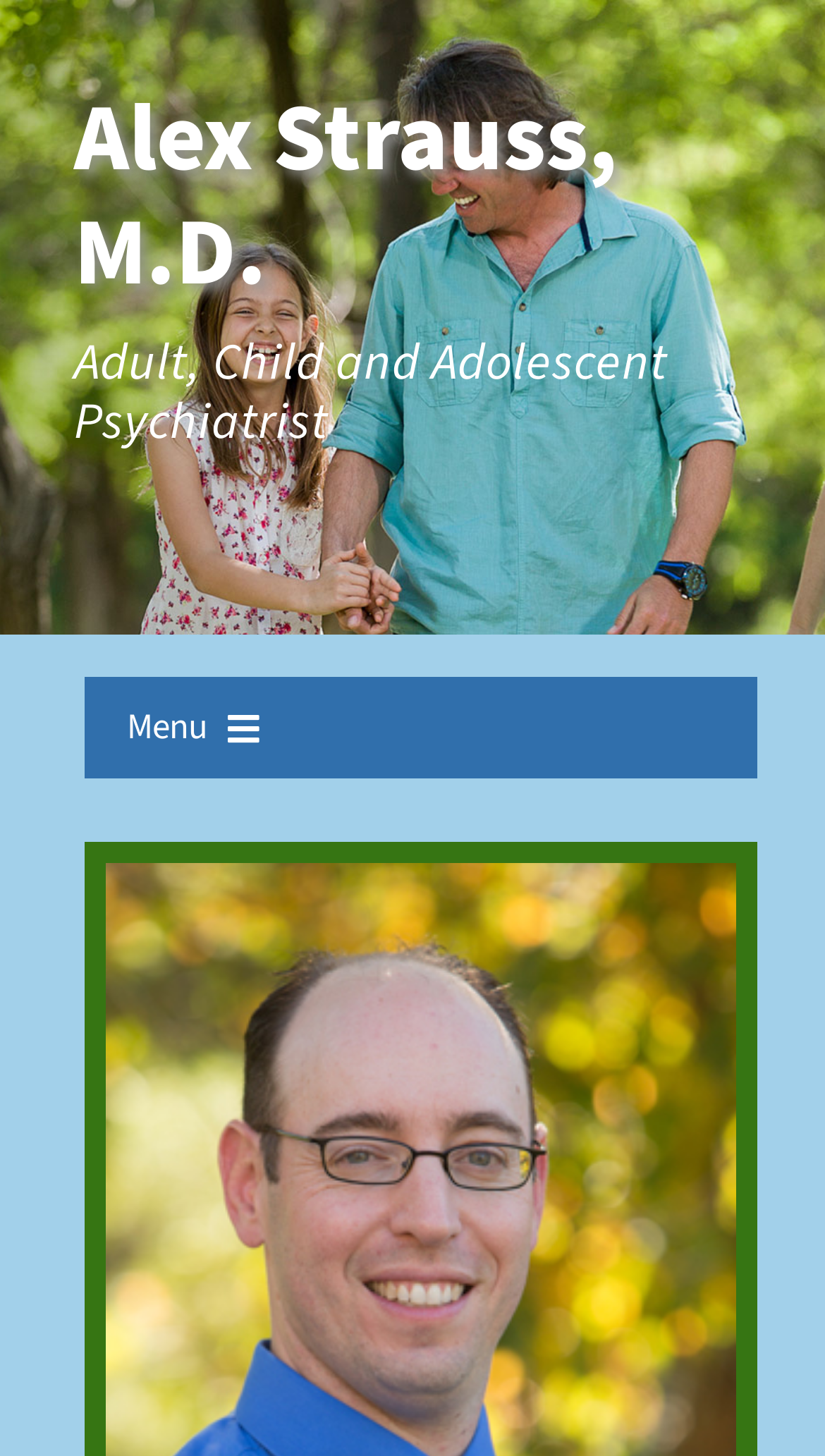Bounding box coordinates should be in the format (top-left x, top-left y, bottom-right x, bottom-right y) and all values should be floating point numbers between 0 and 1. Determine the bounding box coordinate for the UI element described as: Sports Psychiatry

[0.103, 0.802, 0.918, 0.867]